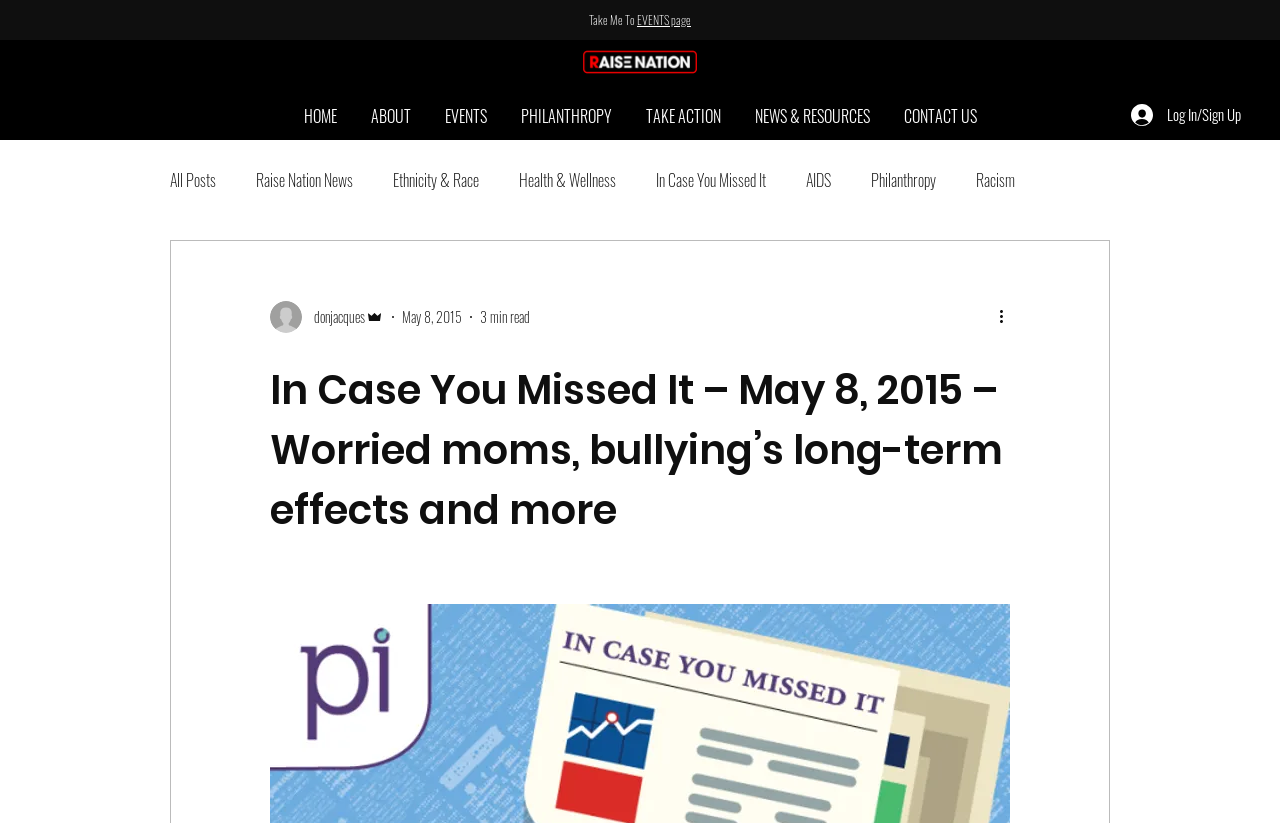How many authors are listed at the top of the article?
Please respond to the question with a detailed and well-explained answer.

I looked at the top of the article and found two authors listed, 'donjacques' and 'Admin'.